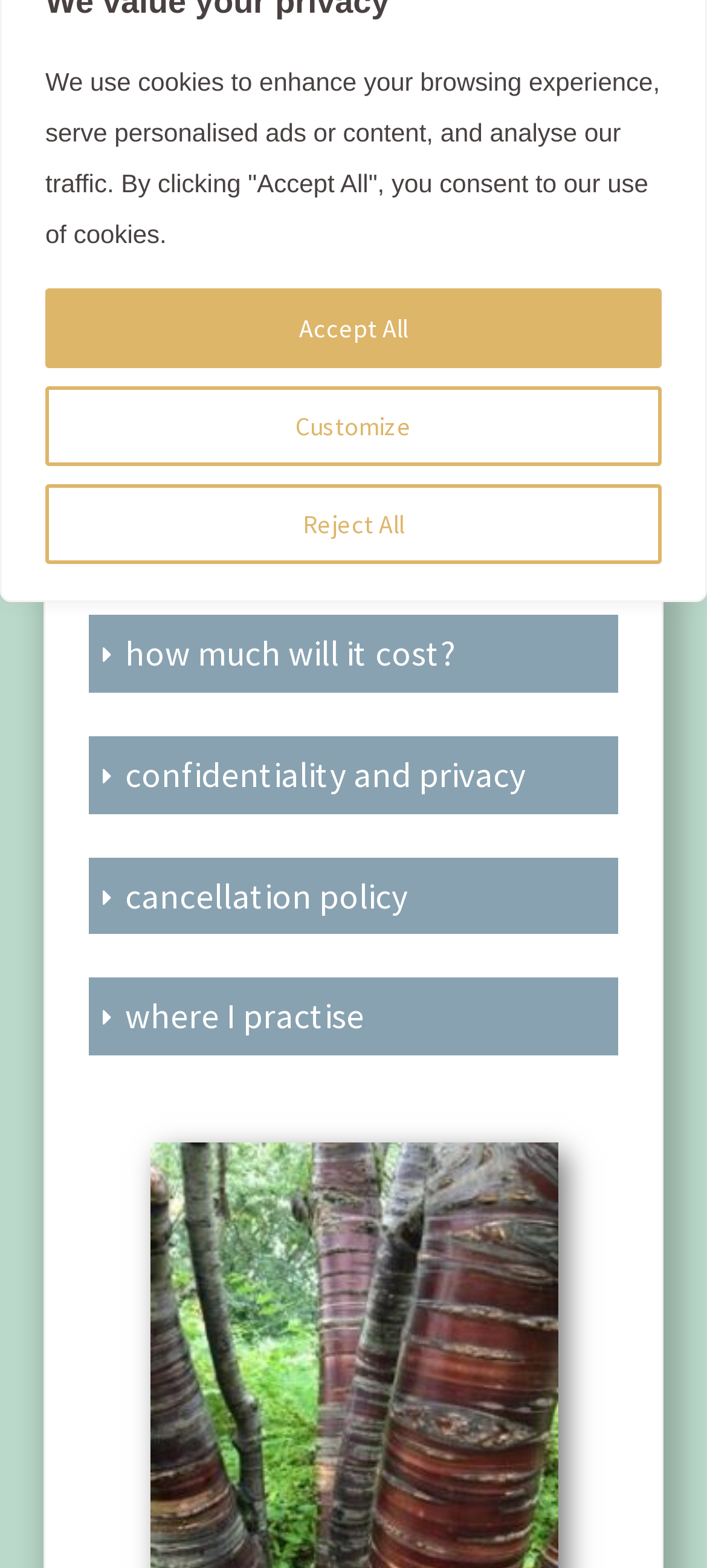Identify the bounding box coordinates for the UI element mentioned here: "will it help?". Provide the coordinates as four float values between 0 and 1, i.e., [left, top, right, bottom].

[0.126, 0.16, 0.874, 0.21]